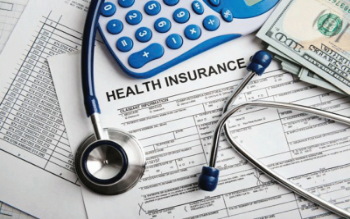Please respond in a single word or phrase: 
What is the purpose of the blue calculator?

Calculating medical expenses